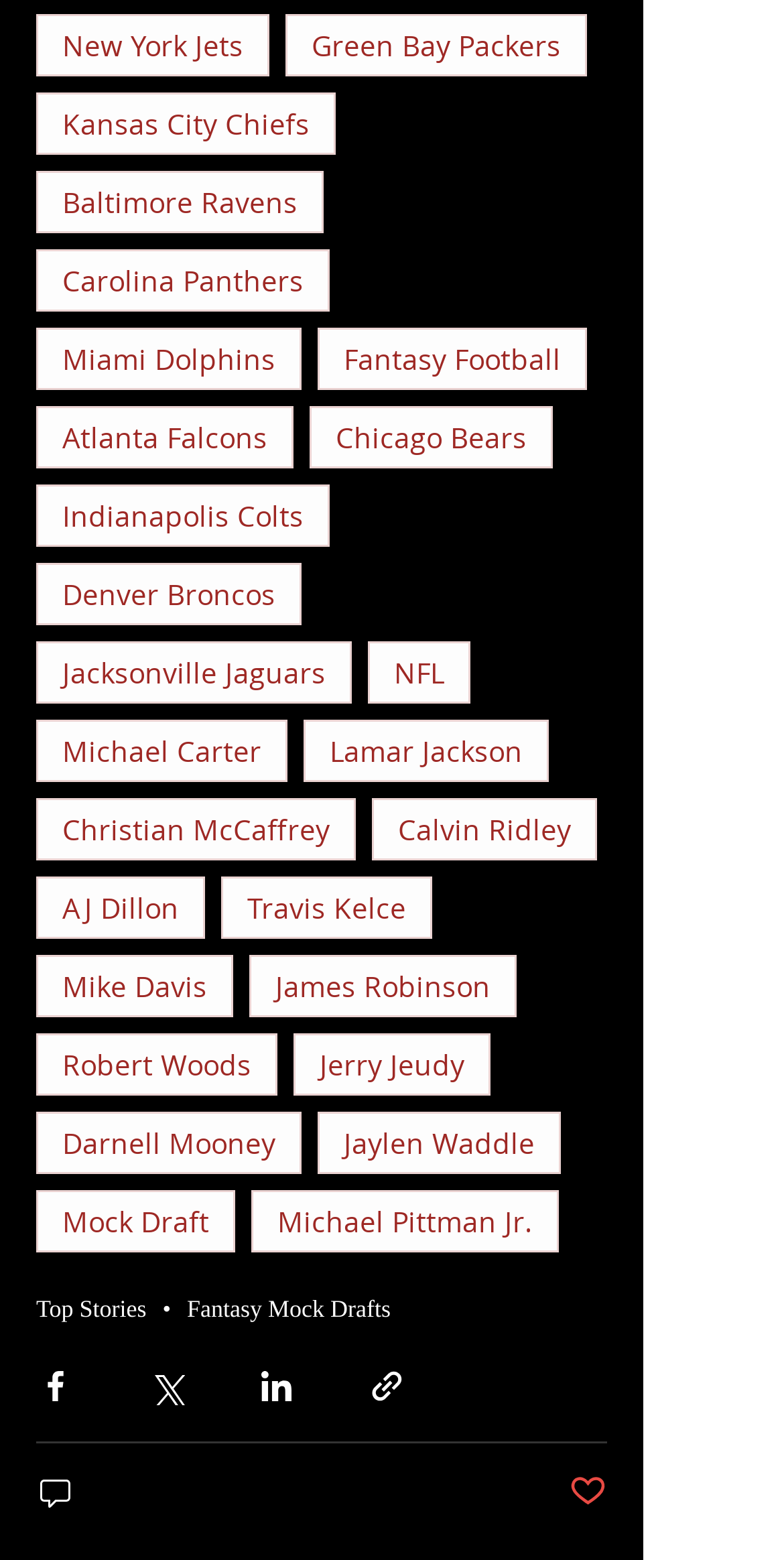Please answer the following question using a single word or phrase: 
What is the first NFL team listed?

New York Jets